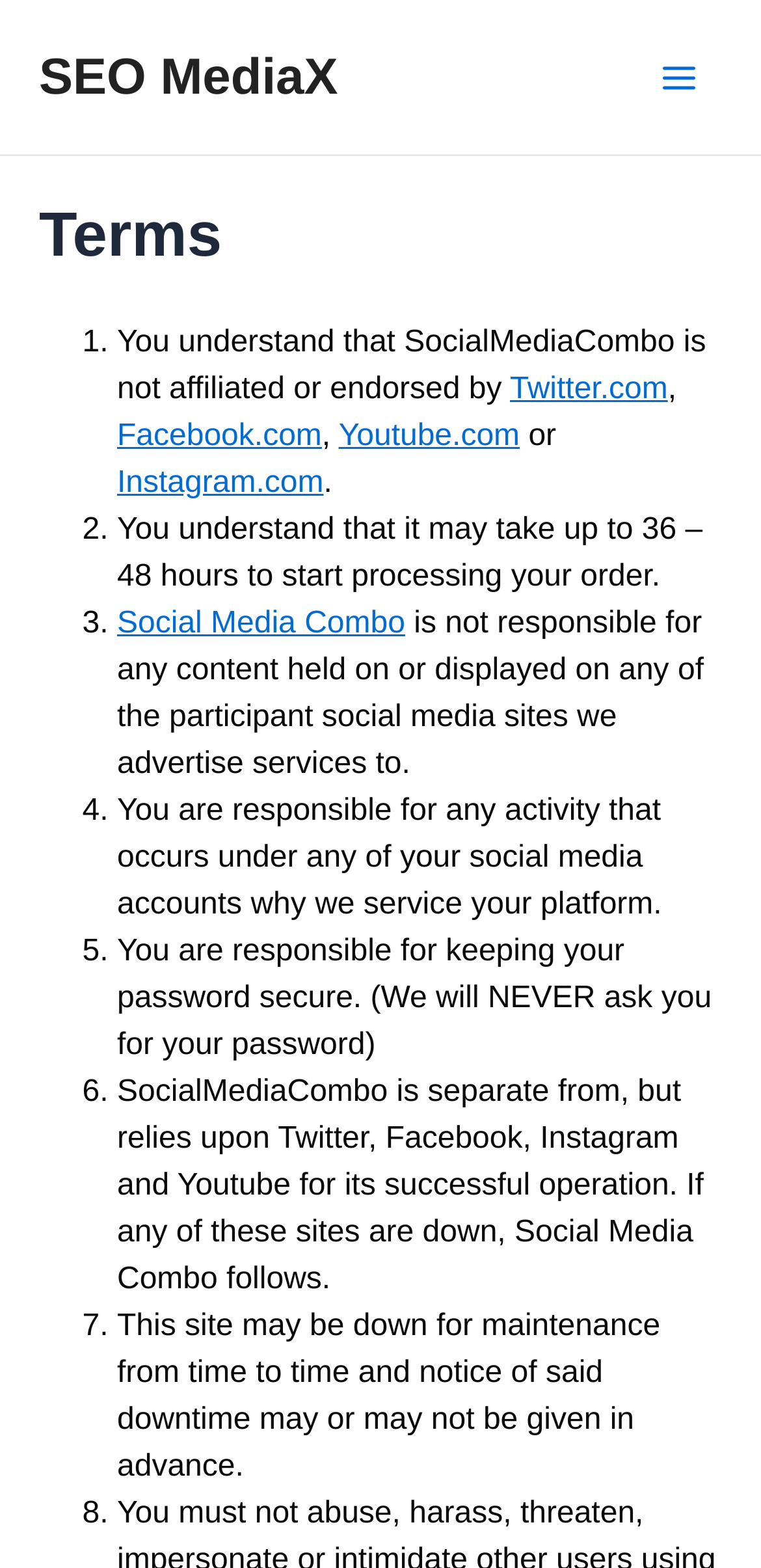Given the element description: "Youtube.com", predict the bounding box coordinates of the UI element it refers to, using four float numbers between 0 and 1, i.e., [left, top, right, bottom].

[0.445, 0.267, 0.683, 0.289]